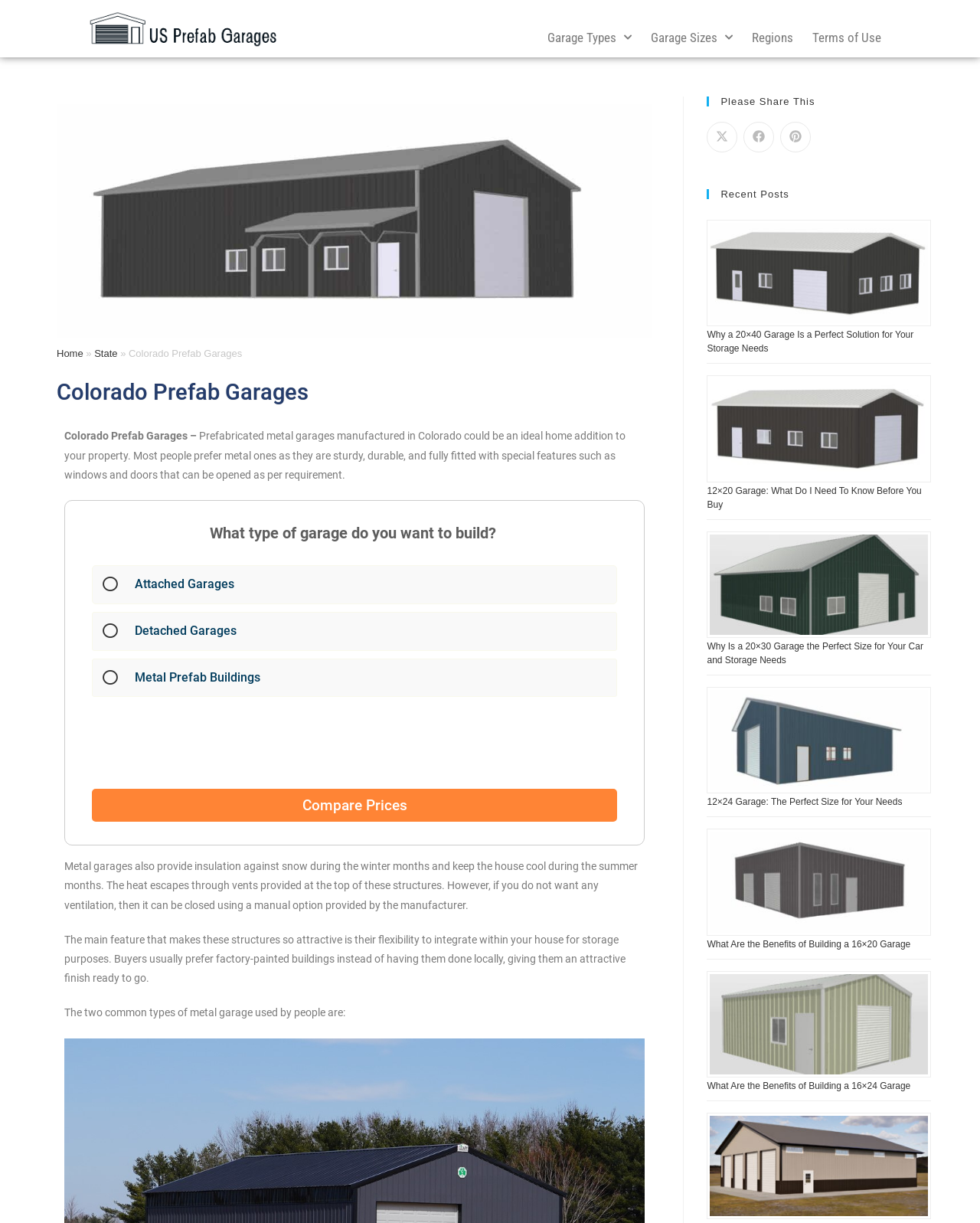Detail the various sections and features present on the webpage.

This webpage is about Colorado Prefab Garages, providing information and resources for individuals looking to build or purchase a prefabricated metal, wood, or portable garage. 

At the top of the page, there is a navigation menu with links to "US Prefab Buildings", "Garage Types", "Garage Sizes", "Regions", and "Terms of Use". Below this menu, there is a logo image of "Colorado Prefab Garages" and a heading with the same title. 

The main content of the page is divided into sections. The first section introduces prefabricated metal garages manufactured in Colorado, highlighting their benefits, such as being sturdy, durable, and fully fitted with special features like windows and doors. 

The next section asks "What type of garage do you want to build?" and provides links to "Attached Garages", "Detached Garages", and "Metal Prefab Buildings". There is also a "Compare Prices" button. 

Following this, there are several paragraphs of text discussing the advantages of metal garages, including their flexibility for storage purposes and attractive finishes. 

On the right side of the page, there is a section titled "Please Share This" with links to share the content on various social media platforms, including X, Facebook, and Pinterest. 

Below this, there is a "Recent Posts" section featuring links to several articles about garages, including "Why a 20×40 Garage Is a Perfect Solution for Your Storage Needs", "12×20 Garage: What Do I Need To Know Before You Buy", and others. Each article has a corresponding image and heading.